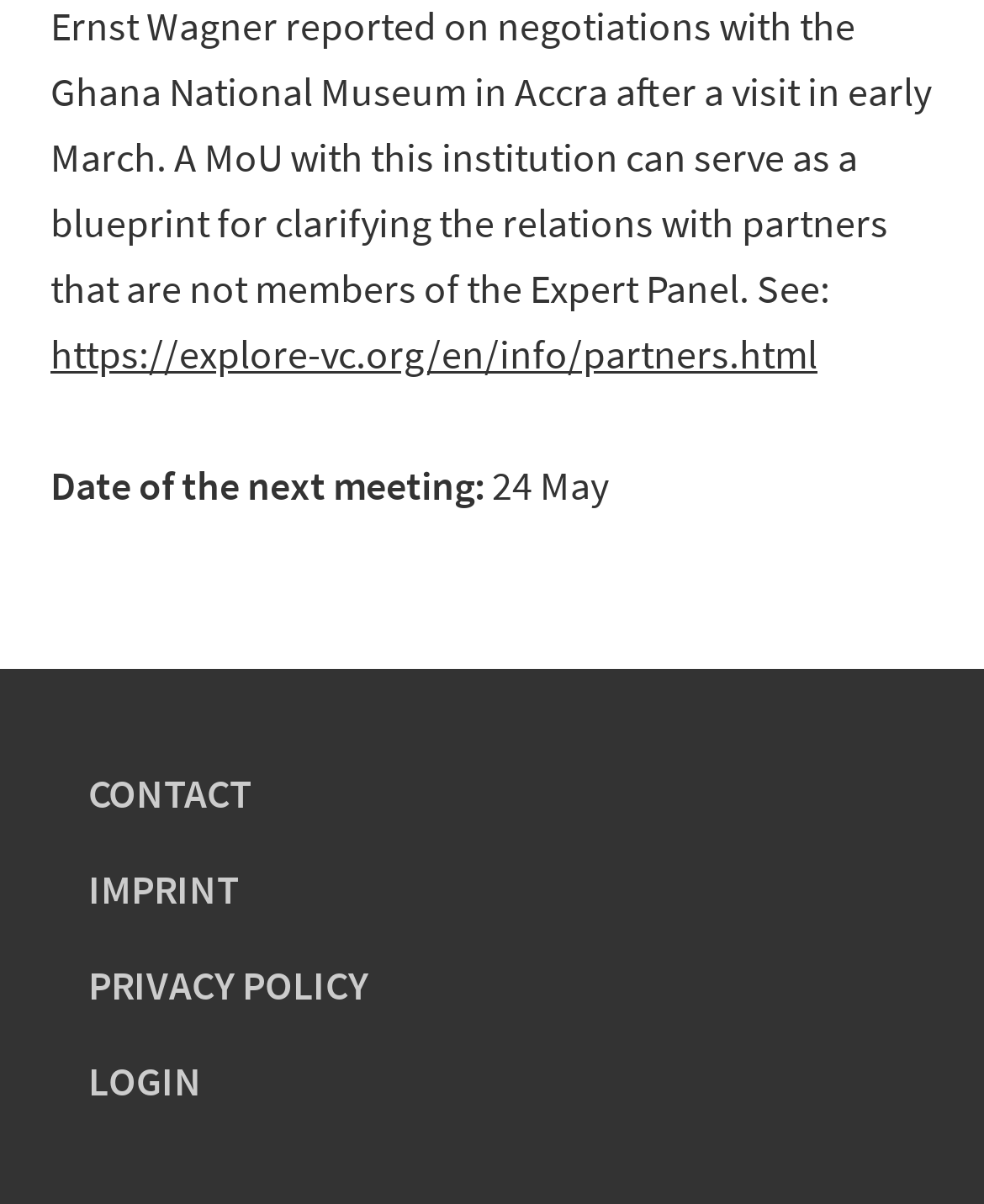How many links are there in the footer section?
Provide a well-explained and detailed answer to the question.

I counted the number of links in the footer section by looking at the links 'CONTACT', 'IMPRINT', 'PRIVACY POLICY', and 'LOGIN' which are located at the bottom of the page.